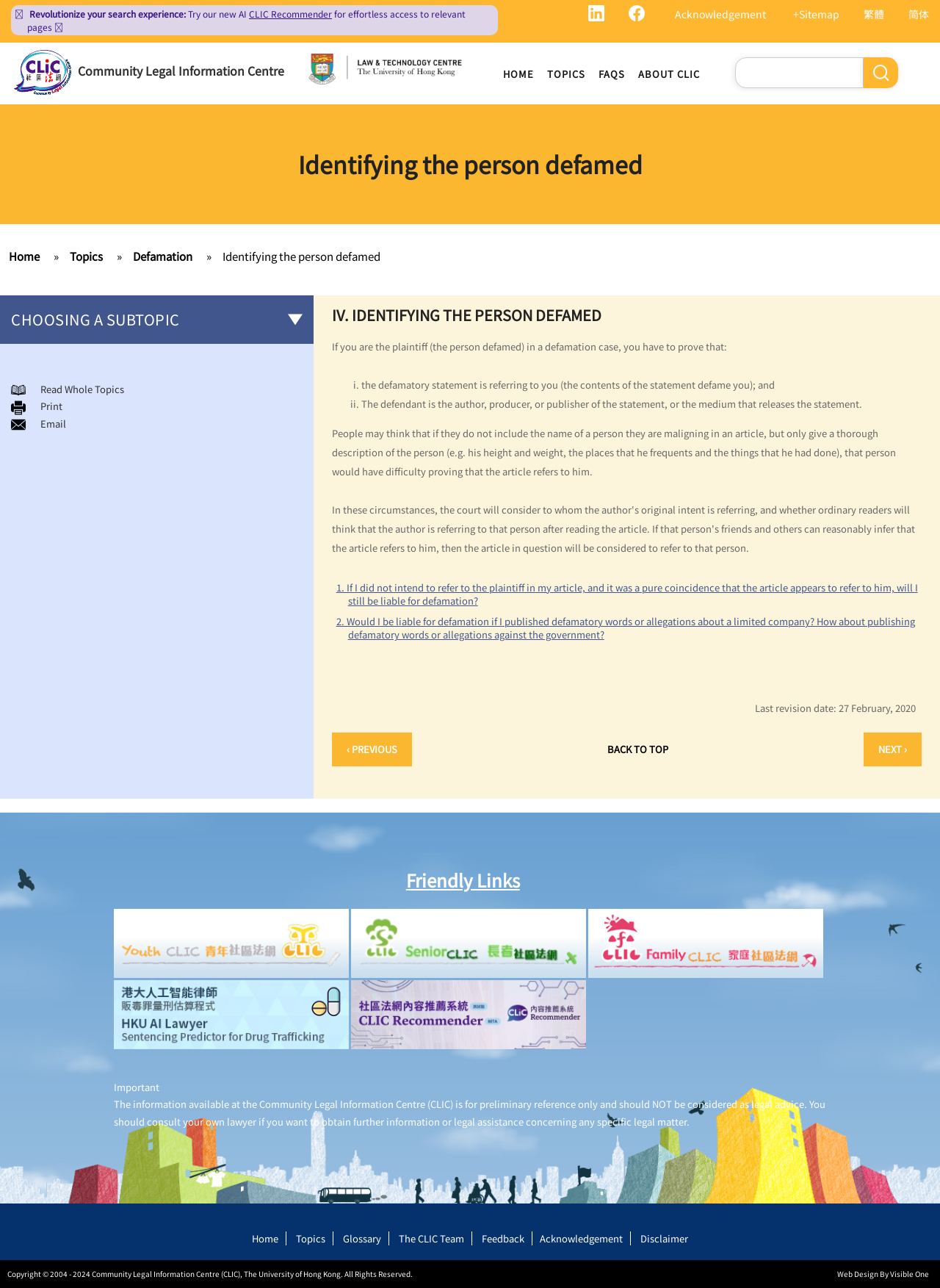Please determine the bounding box coordinates of the area that needs to be clicked to complete this task: 'Click the Total Clean Freaks wordmark logo'. The coordinates must be four float numbers between 0 and 1, formatted as [left, top, right, bottom].

None